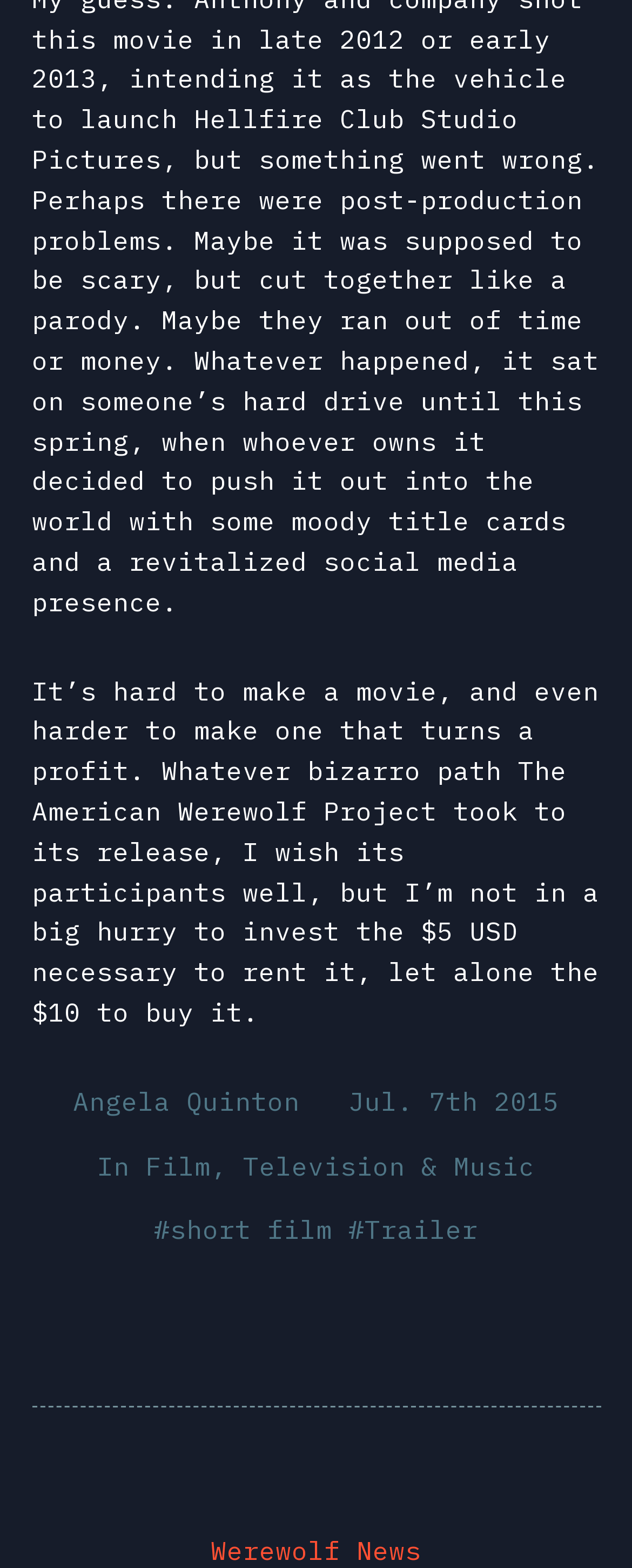Find the coordinates for the bounding box of the element with this description: "Werewolf News".

[0.333, 0.978, 0.667, 0.999]